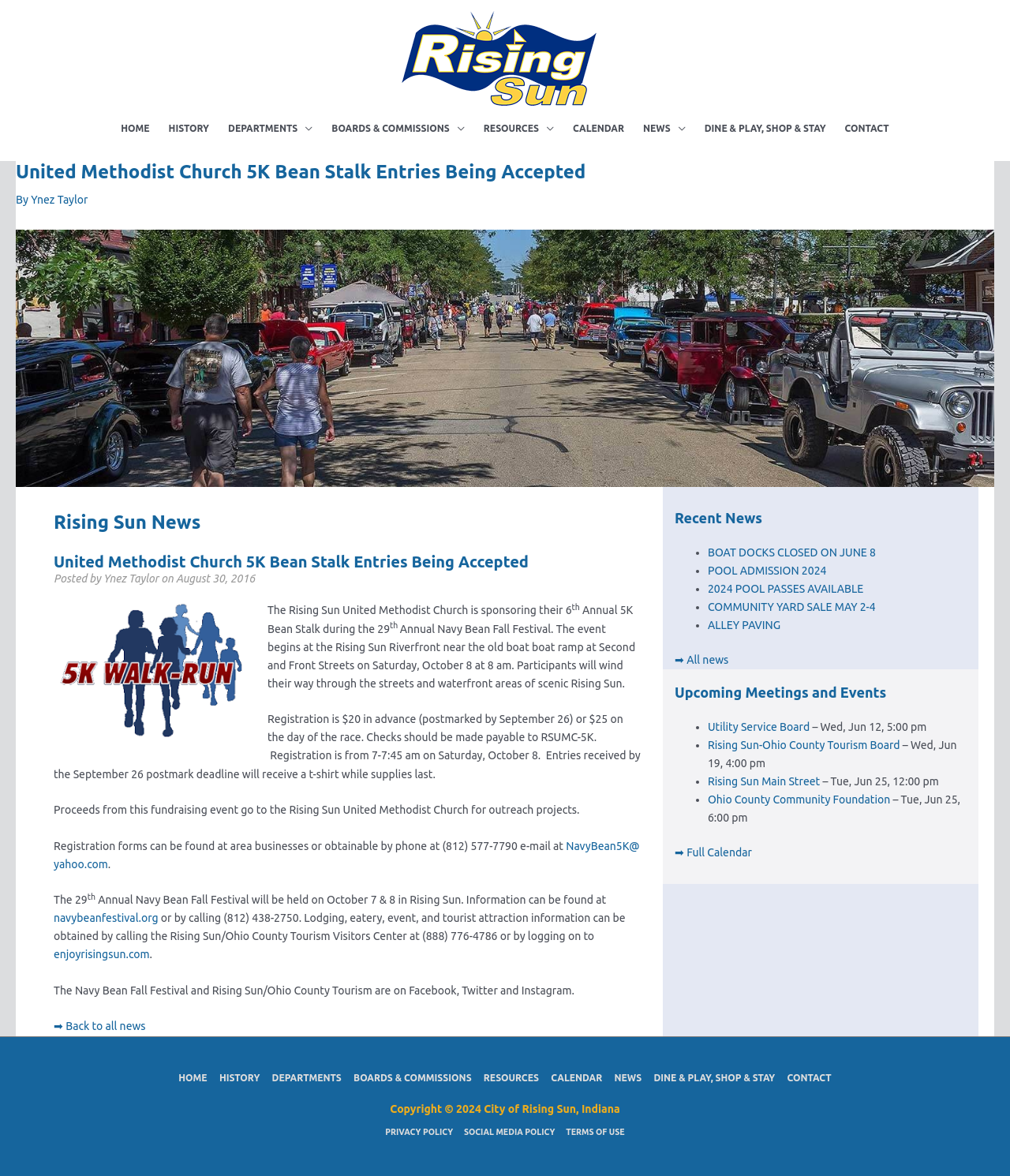Can you identify the bounding box coordinates of the clickable region needed to carry out this instruction: 'Go to the 'Upcoming Meetings and Events' page'? The coordinates should be four float numbers within the range of 0 to 1, stated as [left, top, right, bottom].

[0.668, 0.569, 0.957, 0.597]